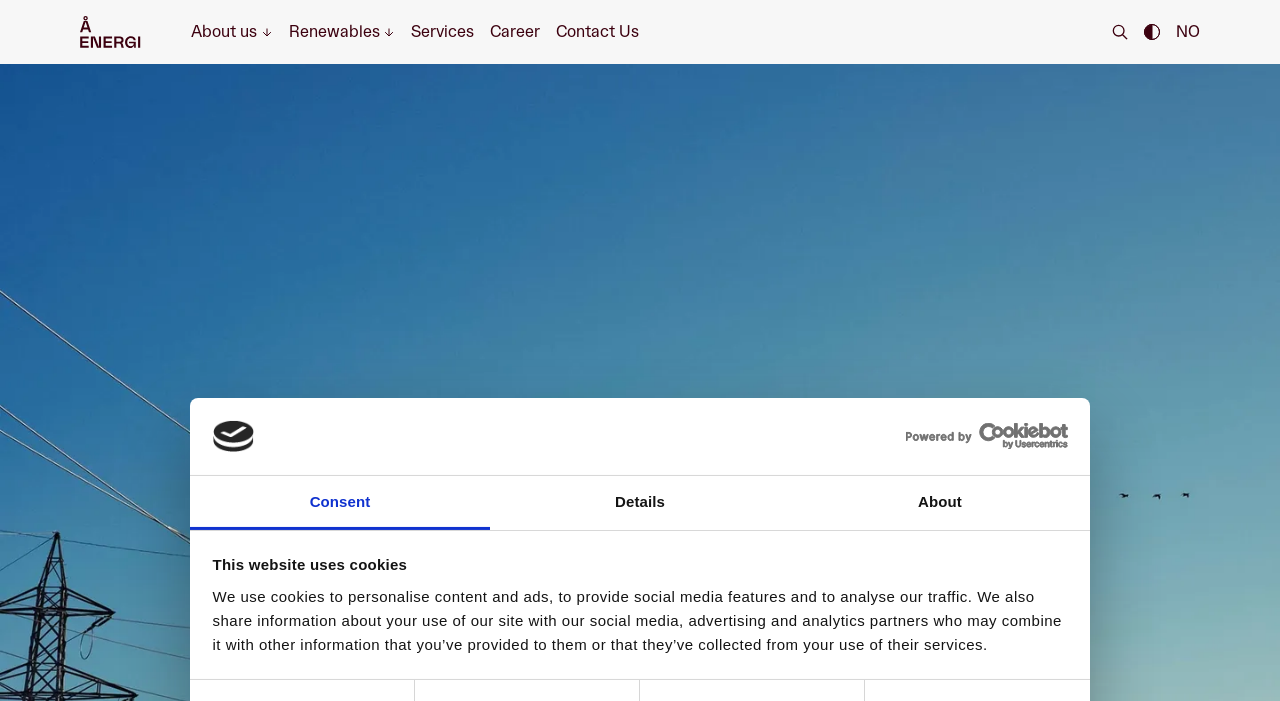Identify the bounding box coordinates for the UI element that matches this description: "Powered by Cookiebot".

[0.697, 0.604, 0.834, 0.641]